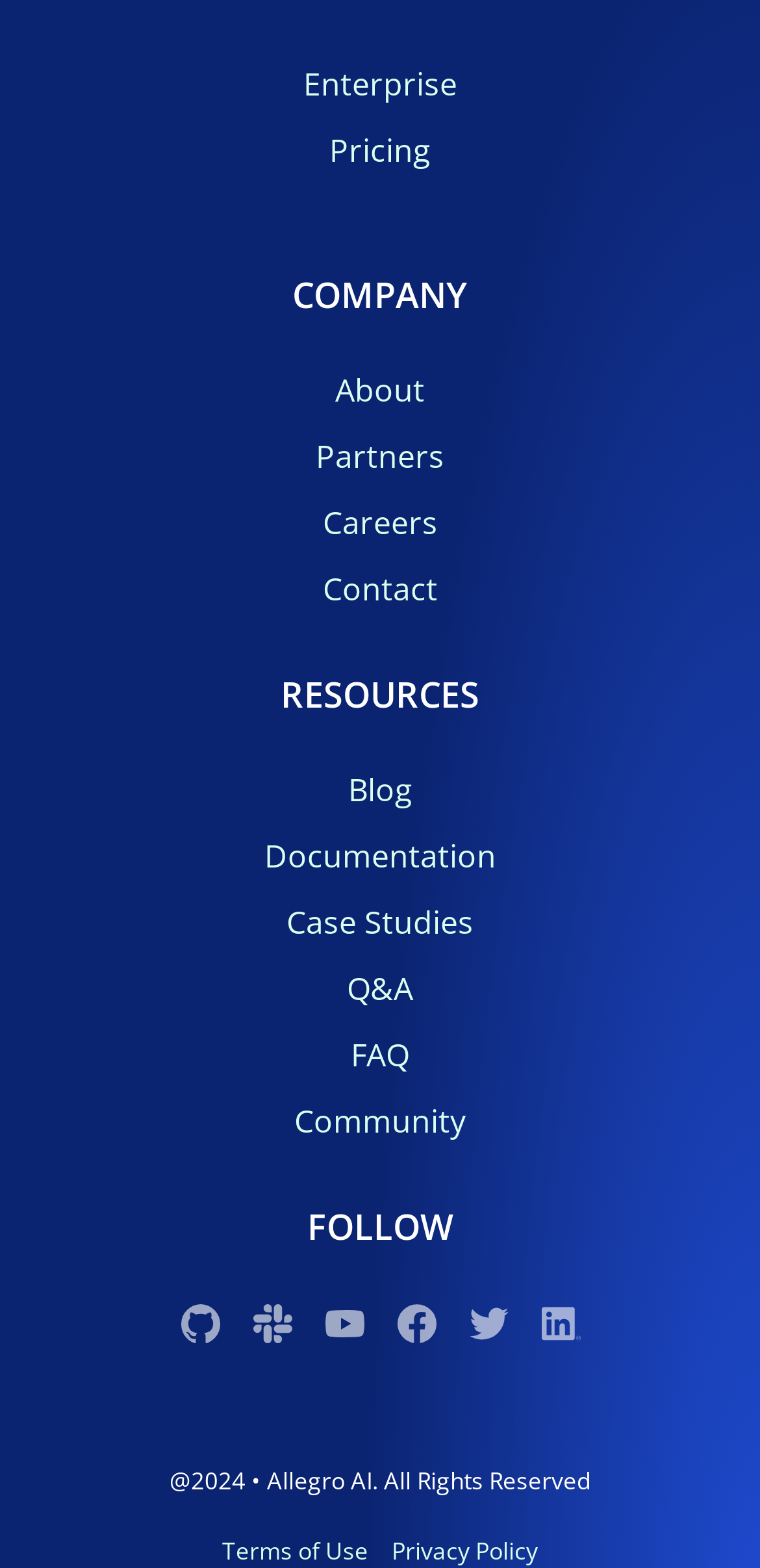Based on the description "Privacy Policy", find the bounding box of the specified UI element.

[0.515, 0.979, 0.708, 1.0]